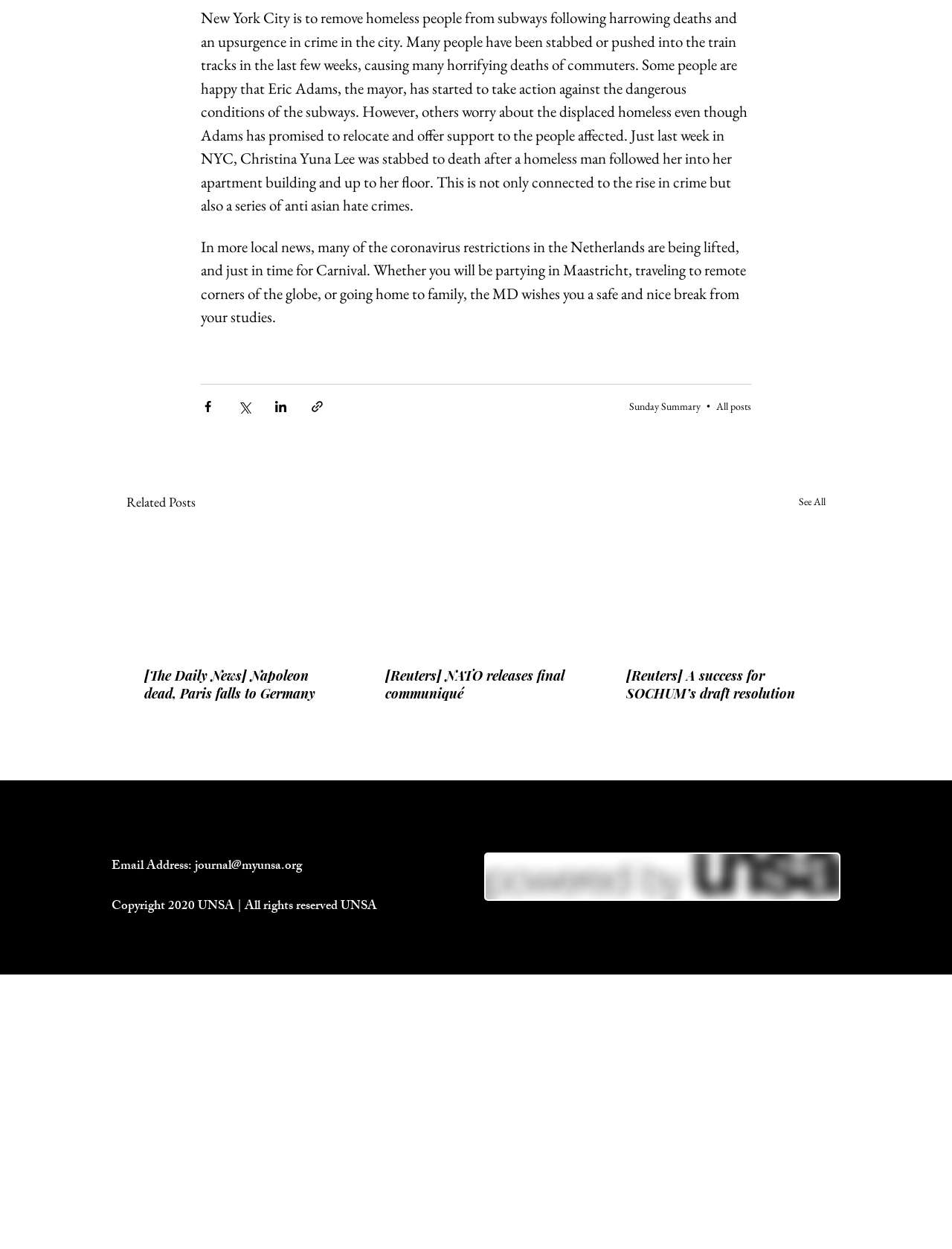Find and provide the bounding box coordinates for the UI element described here: "All posts". The coordinates should be given as four float numbers between 0 and 1: [left, top, right, bottom].

[0.752, 0.32, 0.789, 0.331]